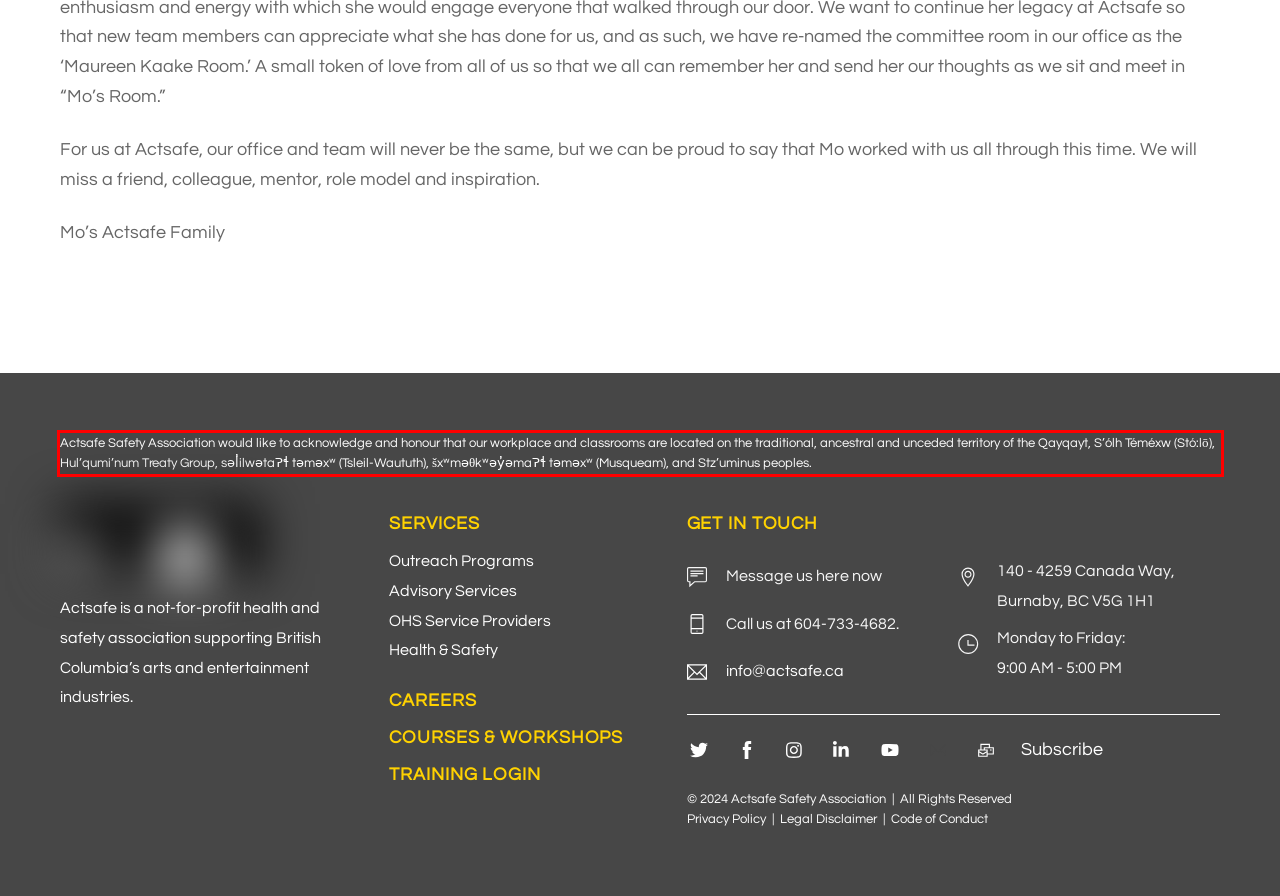You are provided with a webpage screenshot that includes a red rectangle bounding box. Extract the text content from within the bounding box using OCR.

Actsafe Safety Association would like to acknowledge and honour that our workplace and classrooms are located on the traditional, ancestral and unceded territory of the Qayqayt, S’ólh Téméxw (Stó:lō), Hul’qumi’num Treaty Group, səl̓ilwətaɁɬ təməxʷ (Tsleil-Waututh), šxʷməθkʷəy̓əmaɁɬ təməxʷ (Musqueam), and Stz’uminus peoples.